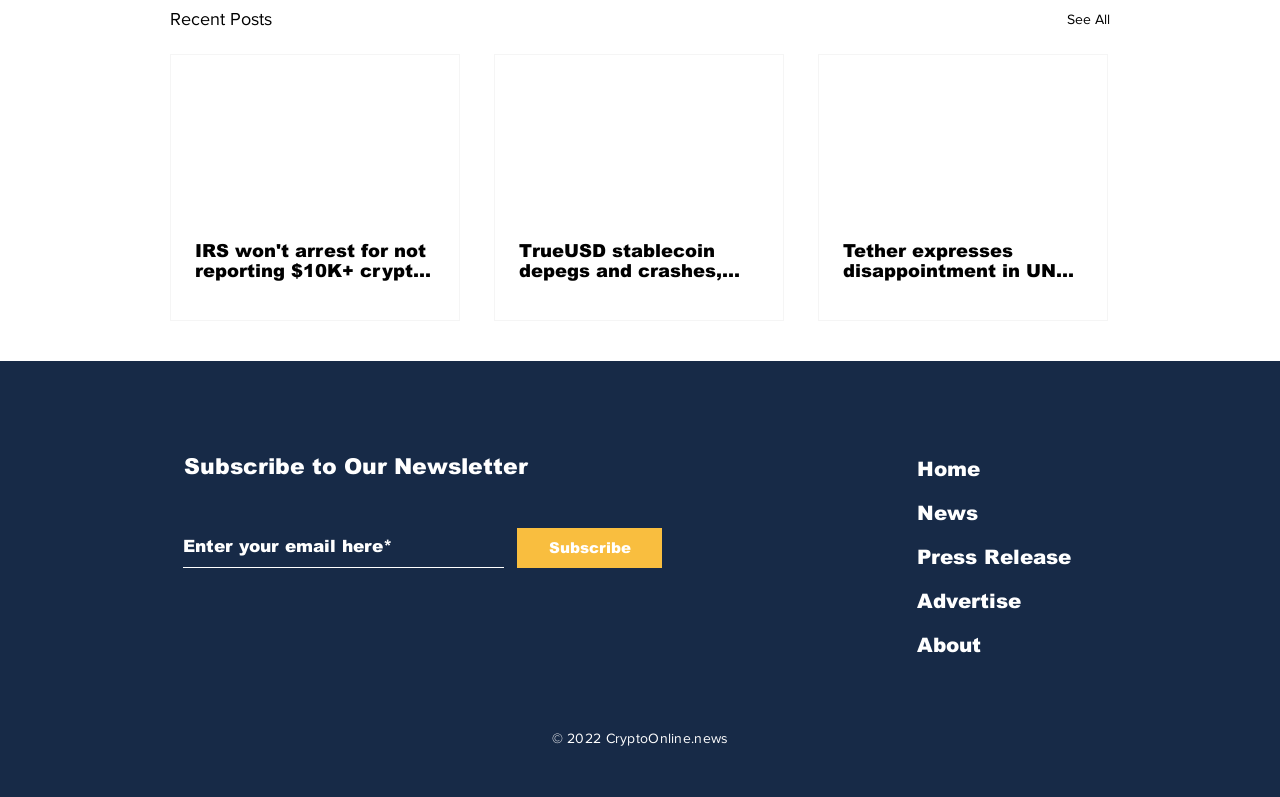What is the last menu item in the site navigation?
Please use the visual content to give a single word or phrase answer.

About